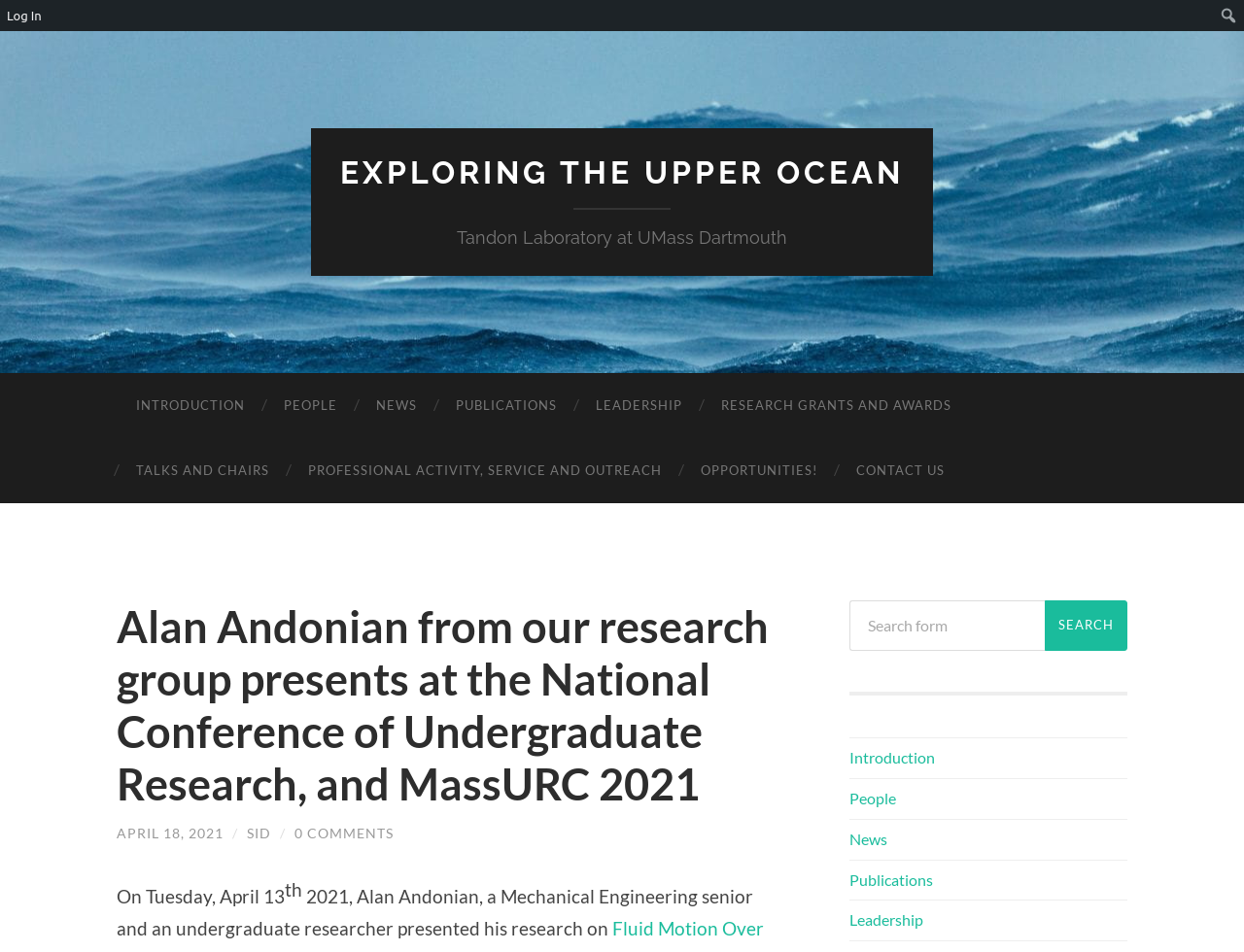What is the headline of the webpage?

Alan Andonian from our research group presents at the National Conference of Undergraduate Research, and MassURC 2021